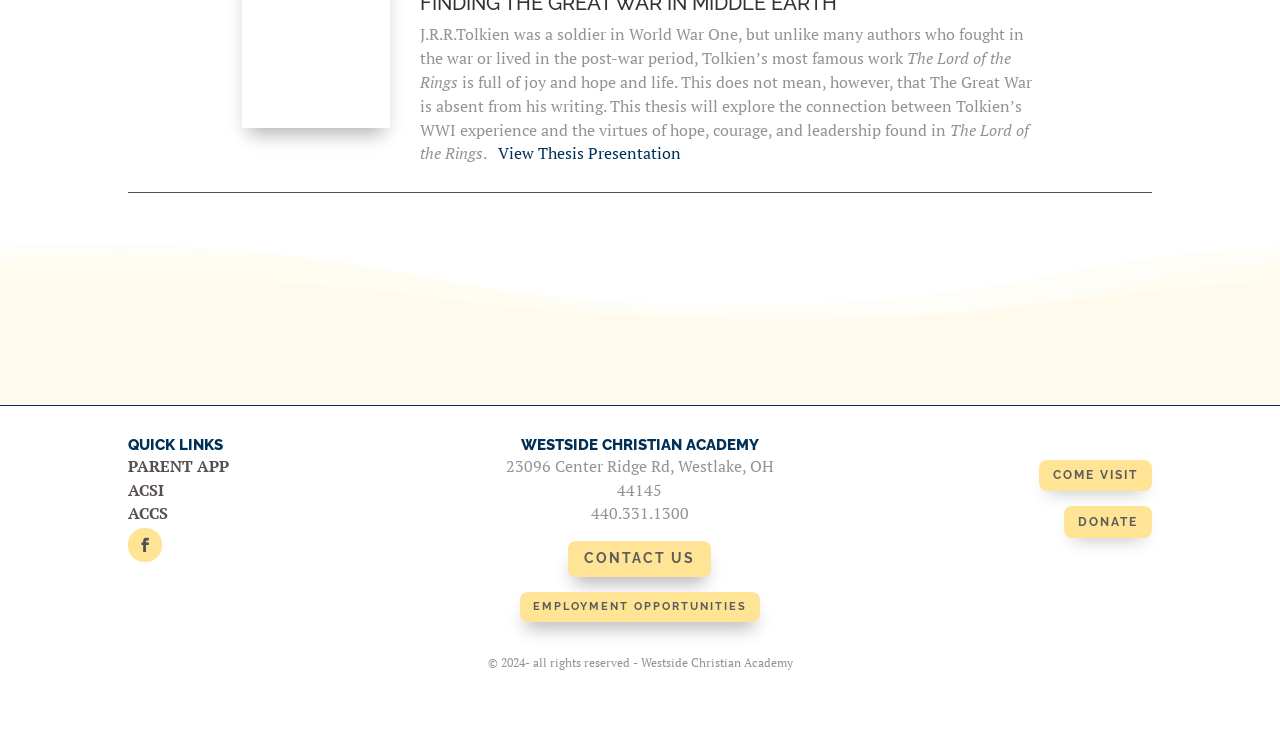Please specify the bounding box coordinates of the region to click in order to perform the following instruction: "Visit Westside Christian Academy".

[0.812, 0.63, 0.9, 0.673]